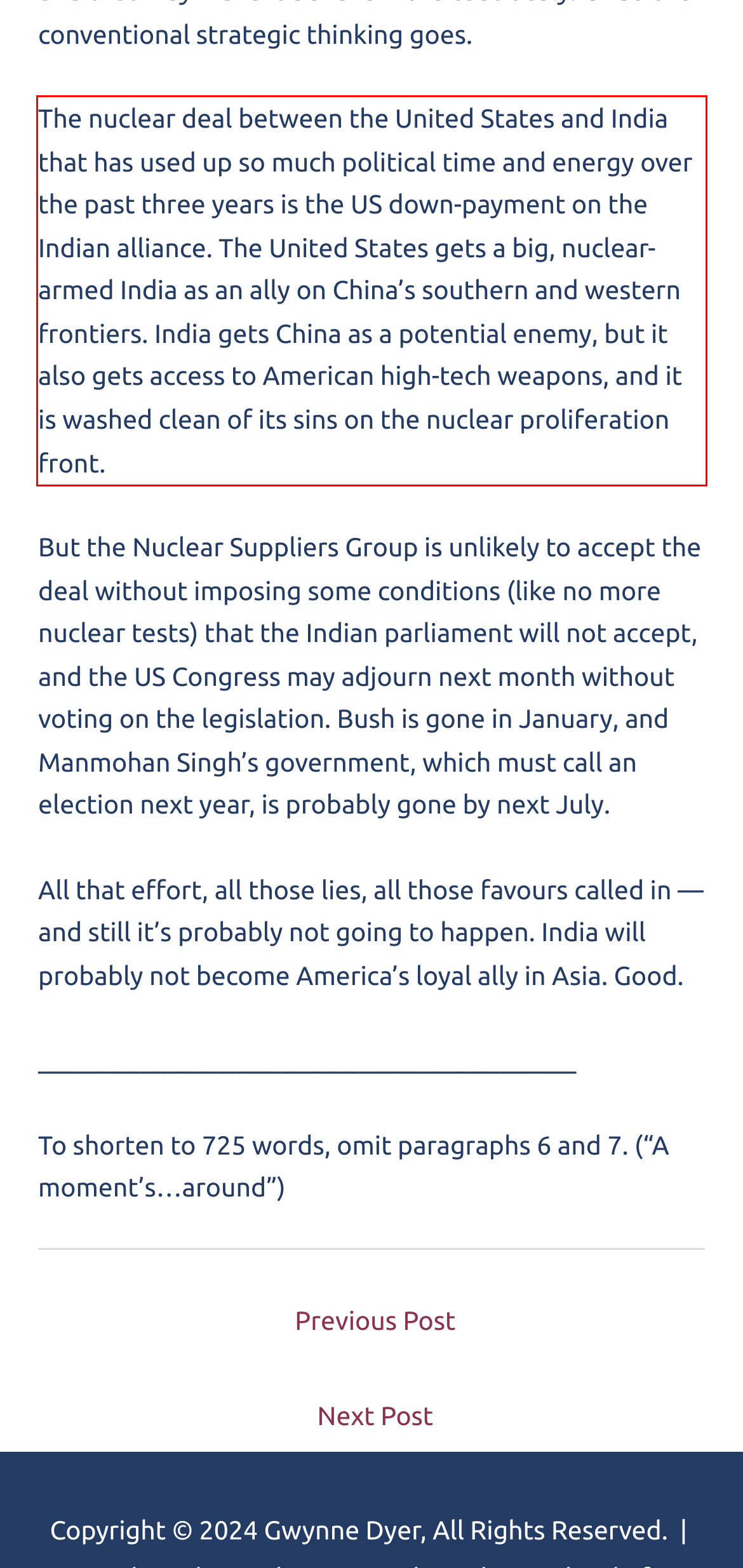Please extract the text content within the red bounding box on the webpage screenshot using OCR.

The nuclear deal between the United States and India that has used up so much political time and energy over the past three years is the US down-payment on the Indian alliance. The United States gets a big, nuclear-armed India as an ally on China’s southern and western frontiers. India gets China as a potential enemy, but it also gets access to American high-tech weapons, and it is washed clean of its sins on the nuclear proliferation front.